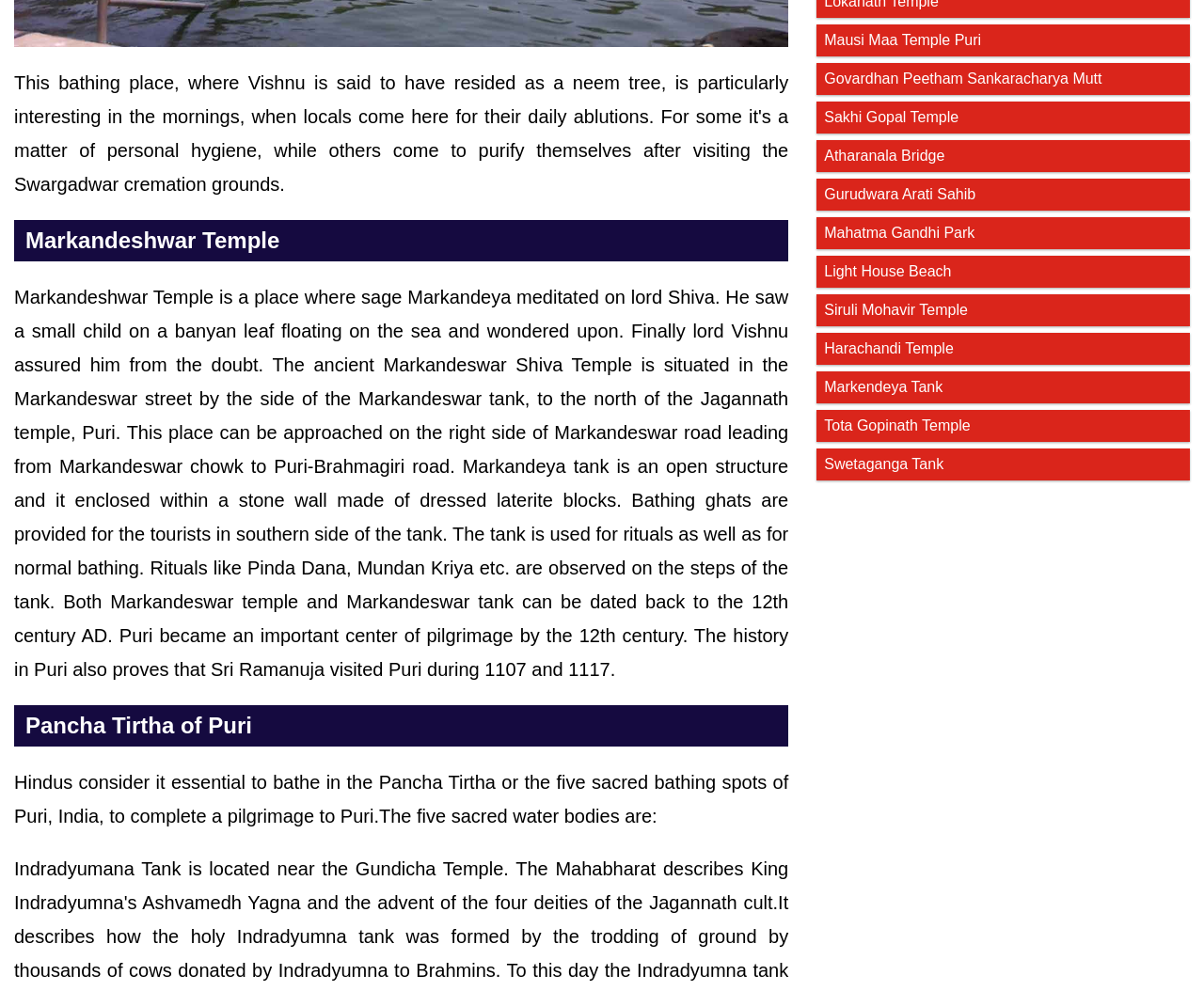Predict the bounding box of the UI element that fits this description: "Siruli Mohavir Temple".

[0.678, 0.297, 0.988, 0.329]